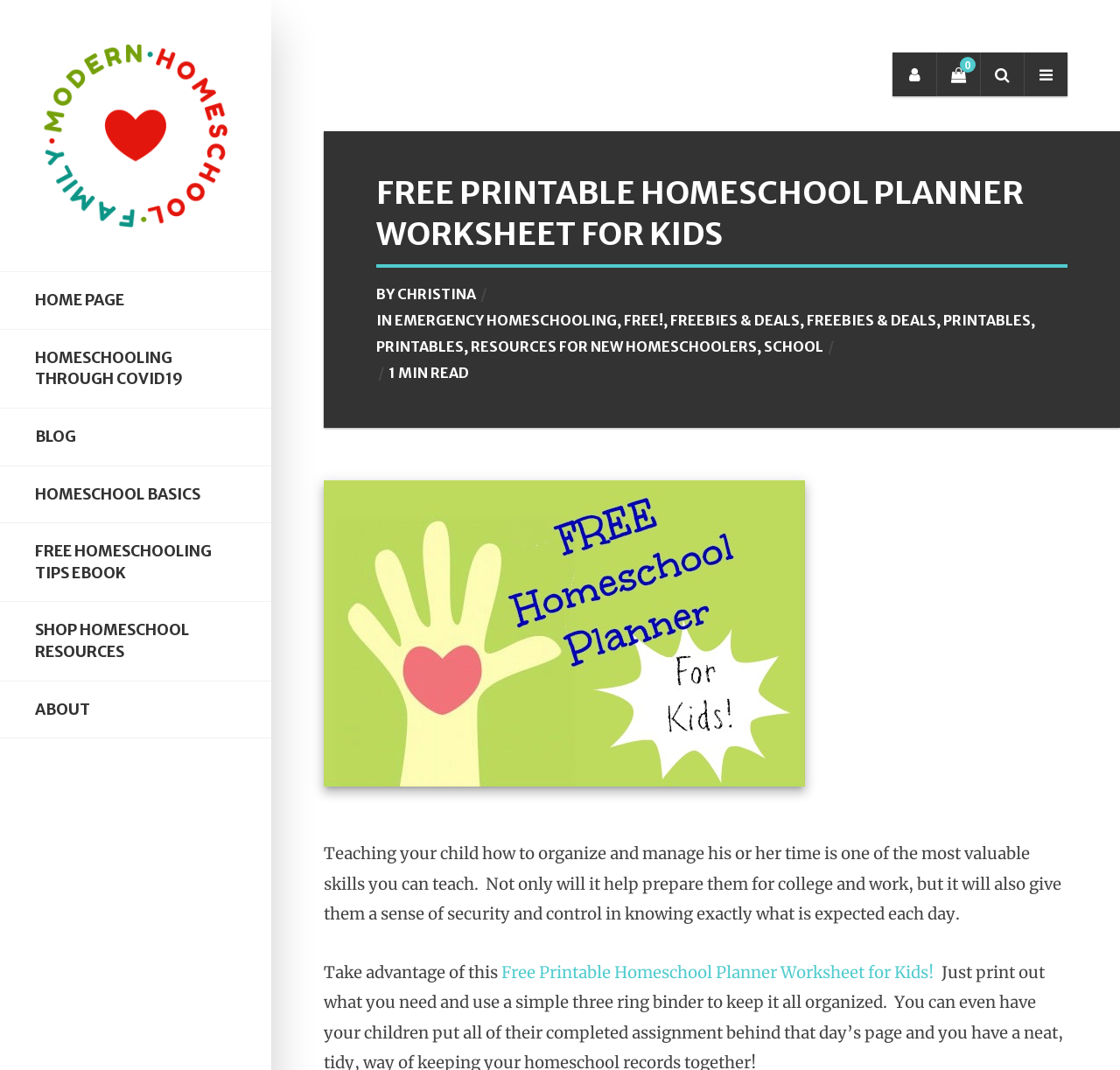Please answer the following question using a single word or phrase: What is the author of the article?

Christina